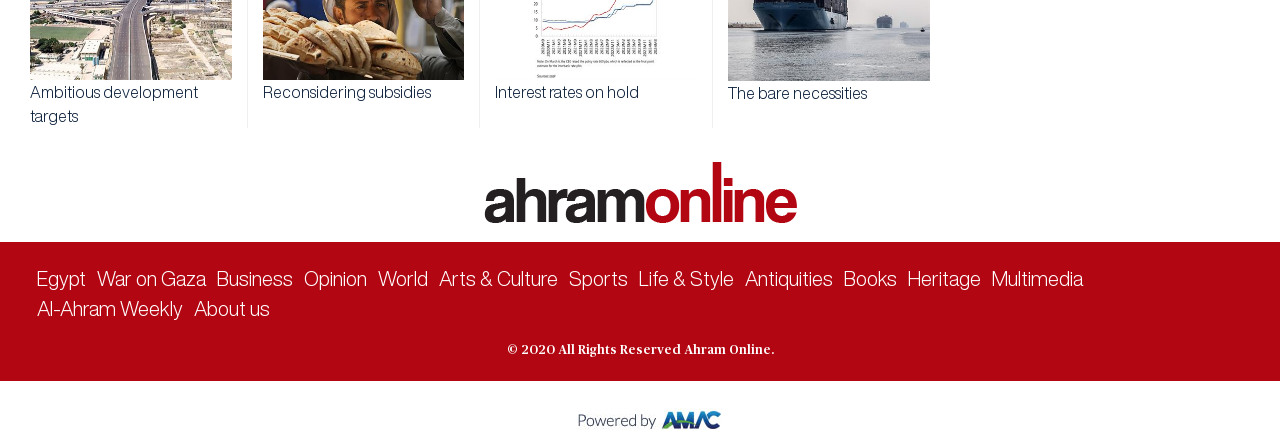Based on the image, provide a detailed and complete answer to the question: 
What is the purpose of the image with a bounding box of [0.378, 0.362, 0.622, 0.498]?

The image with a bounding box of [0.378, 0.362, 0.622, 0.498] is likely used for decoration or as an icon, as it is located next to a link with a '#' symbol and does not have any descriptive text.